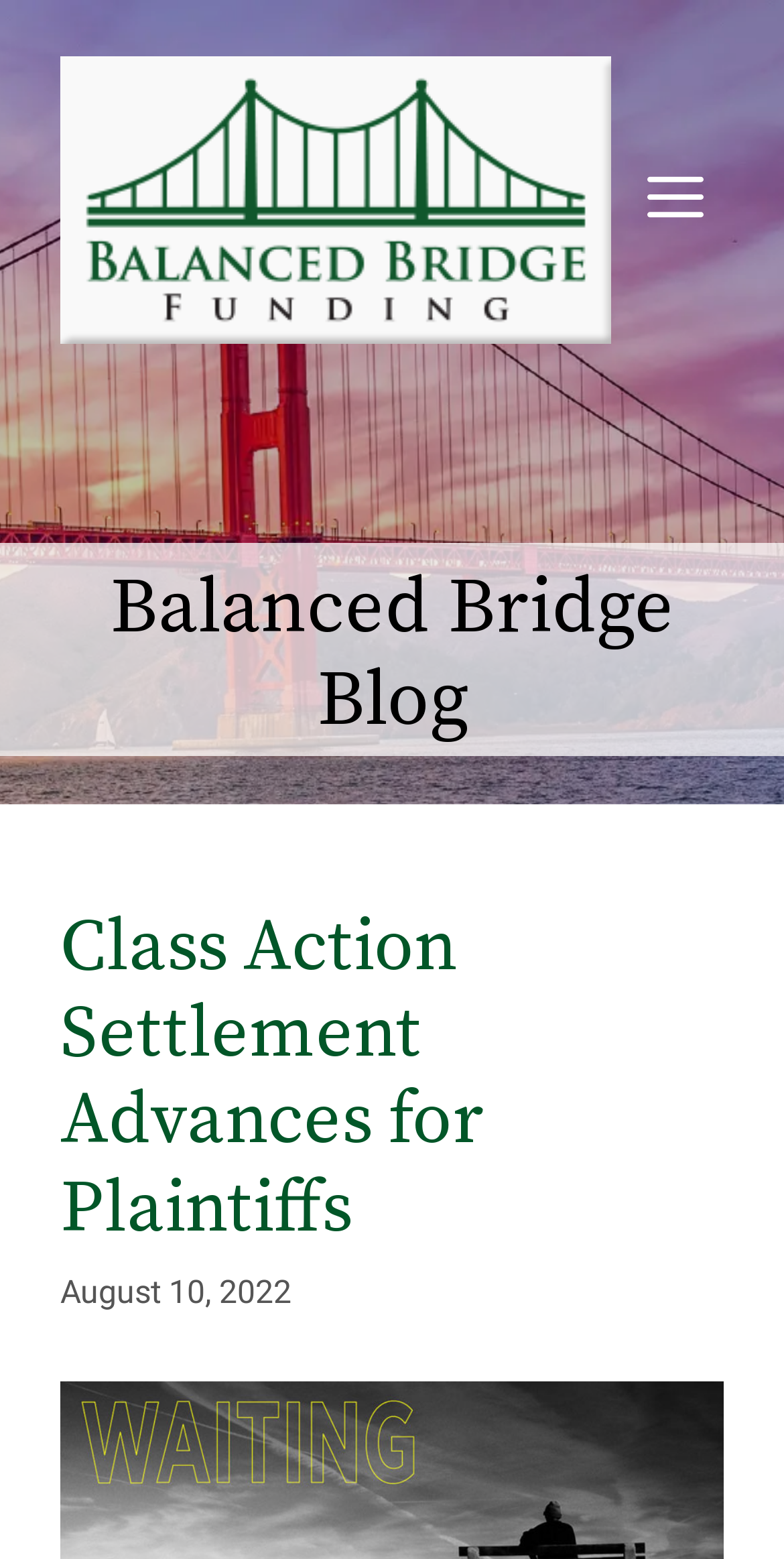Ascertain the bounding box coordinates for the UI element detailed here: "alt="Balanced Bridge Funding"". The coordinates should be provided as [left, top, right, bottom] with each value being a float between 0 and 1.

[0.077, 0.114, 0.779, 0.139]